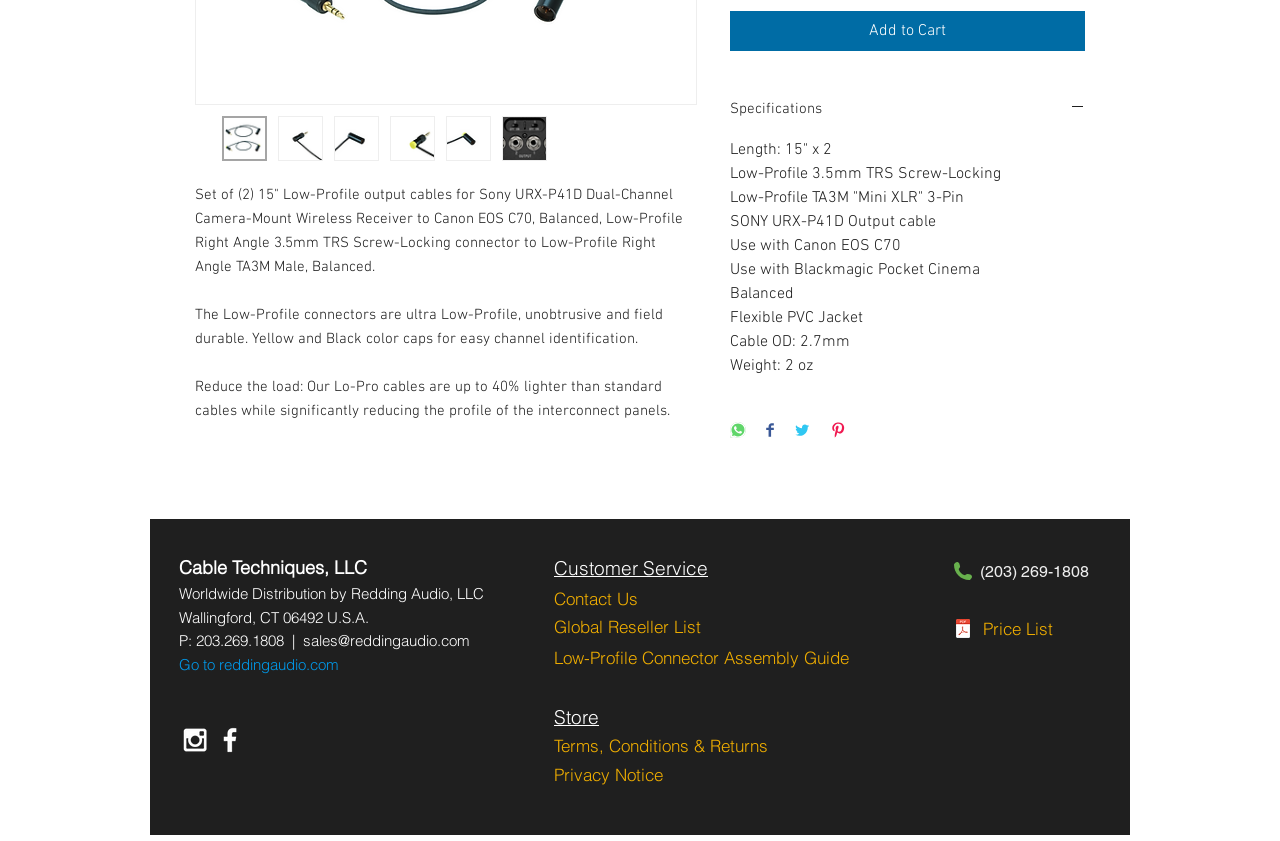Given the element description "Terms, Conditions & Returns", identify the bounding box of the corresponding UI element.

[0.433, 0.872, 0.6, 0.901]